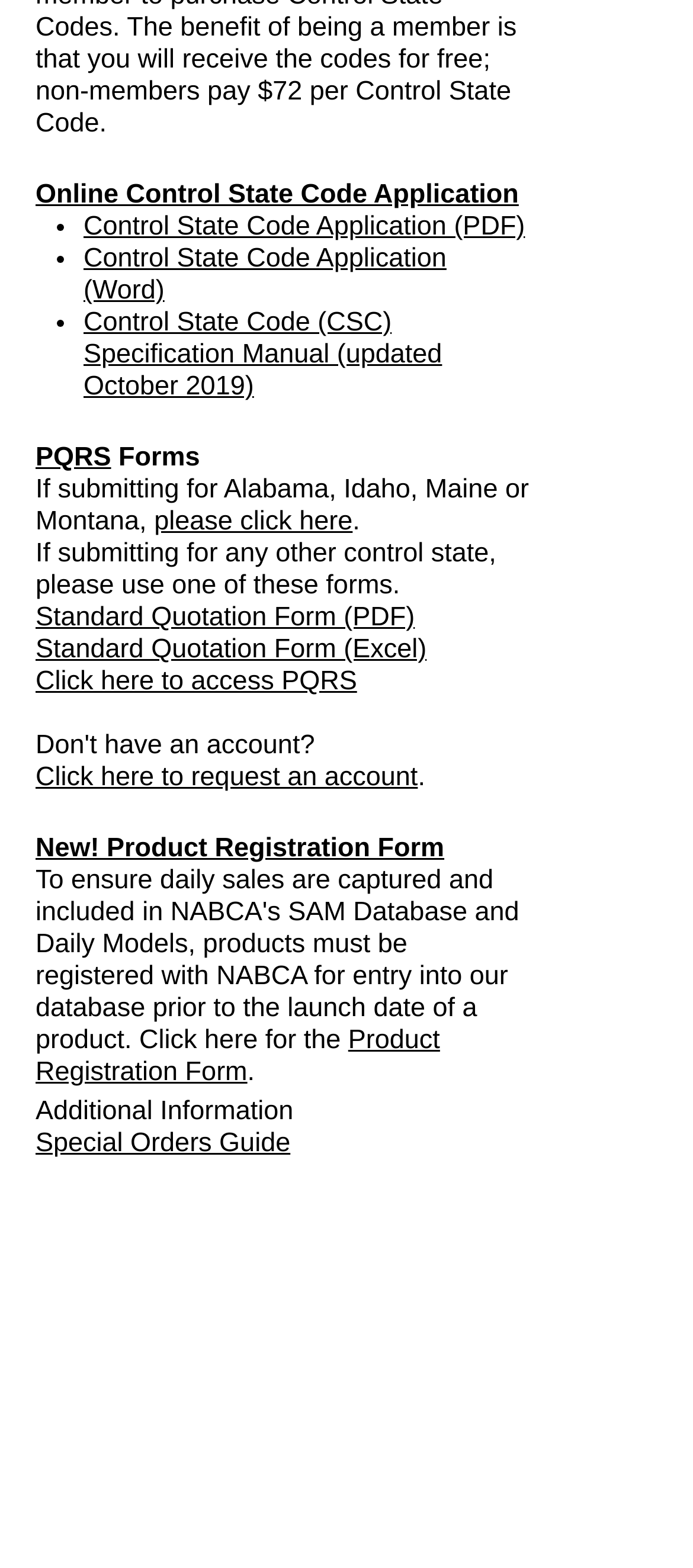Please locate the bounding box coordinates of the element that should be clicked to achieve the given instruction: "Download Control State Code Application in PDF".

[0.121, 0.135, 0.758, 0.154]